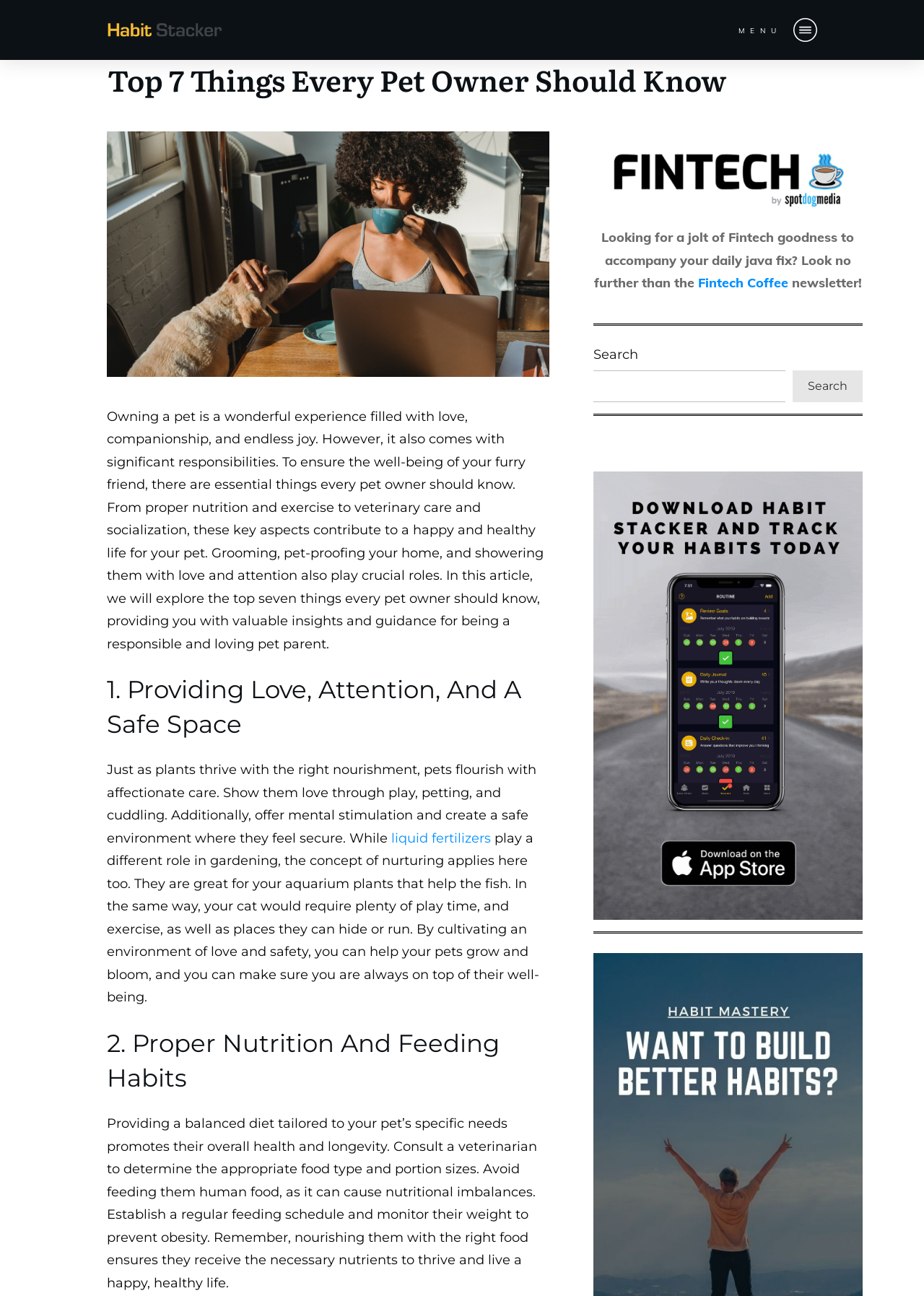Highlight the bounding box coordinates of the element that should be clicked to carry out the following instruction: "Share this post on LinkedIn". The coordinates must be given as four float numbers ranging from 0 to 1, i.e., [left, top, right, bottom].

[0.734, 0.666, 0.857, 0.689]